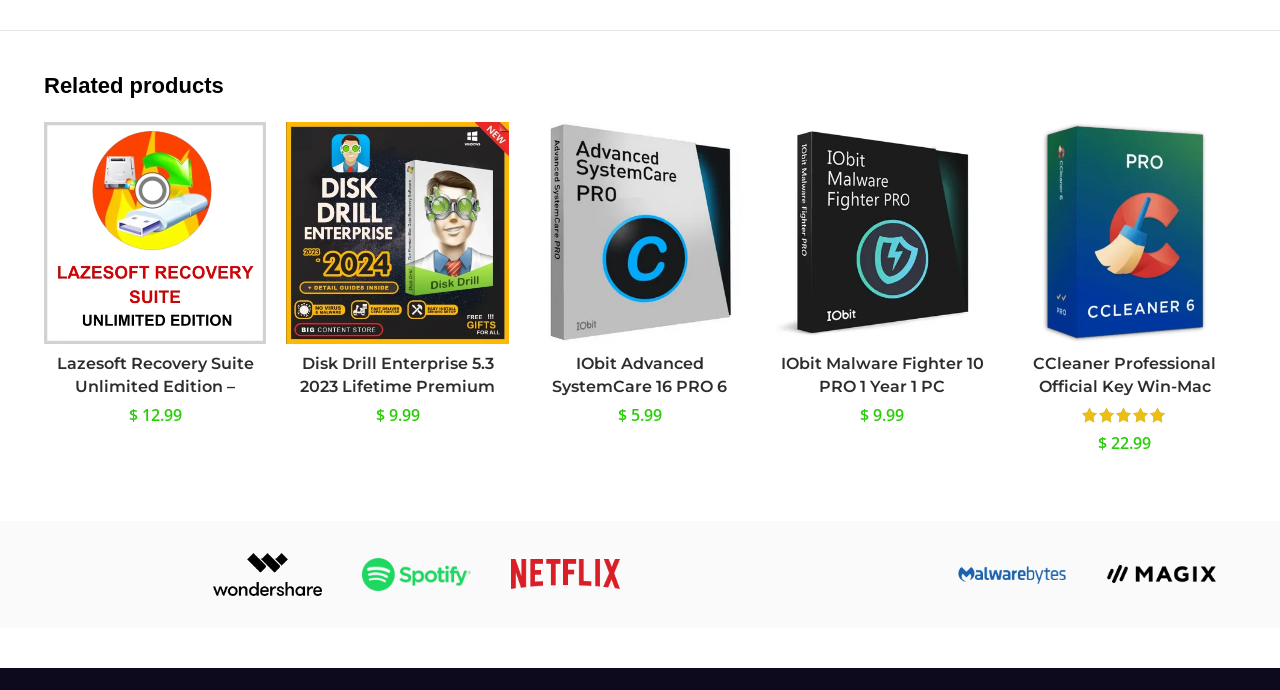Please locate the bounding box coordinates for the element that should be clicked to achieve the following instruction: "View IObit Malware Fighter 10 PRO 1 Year 1 PC". Ensure the coordinates are given as four float numbers between 0 and 1, i.e., [left, top, right, bottom].

[0.61, 0.513, 0.769, 0.573]